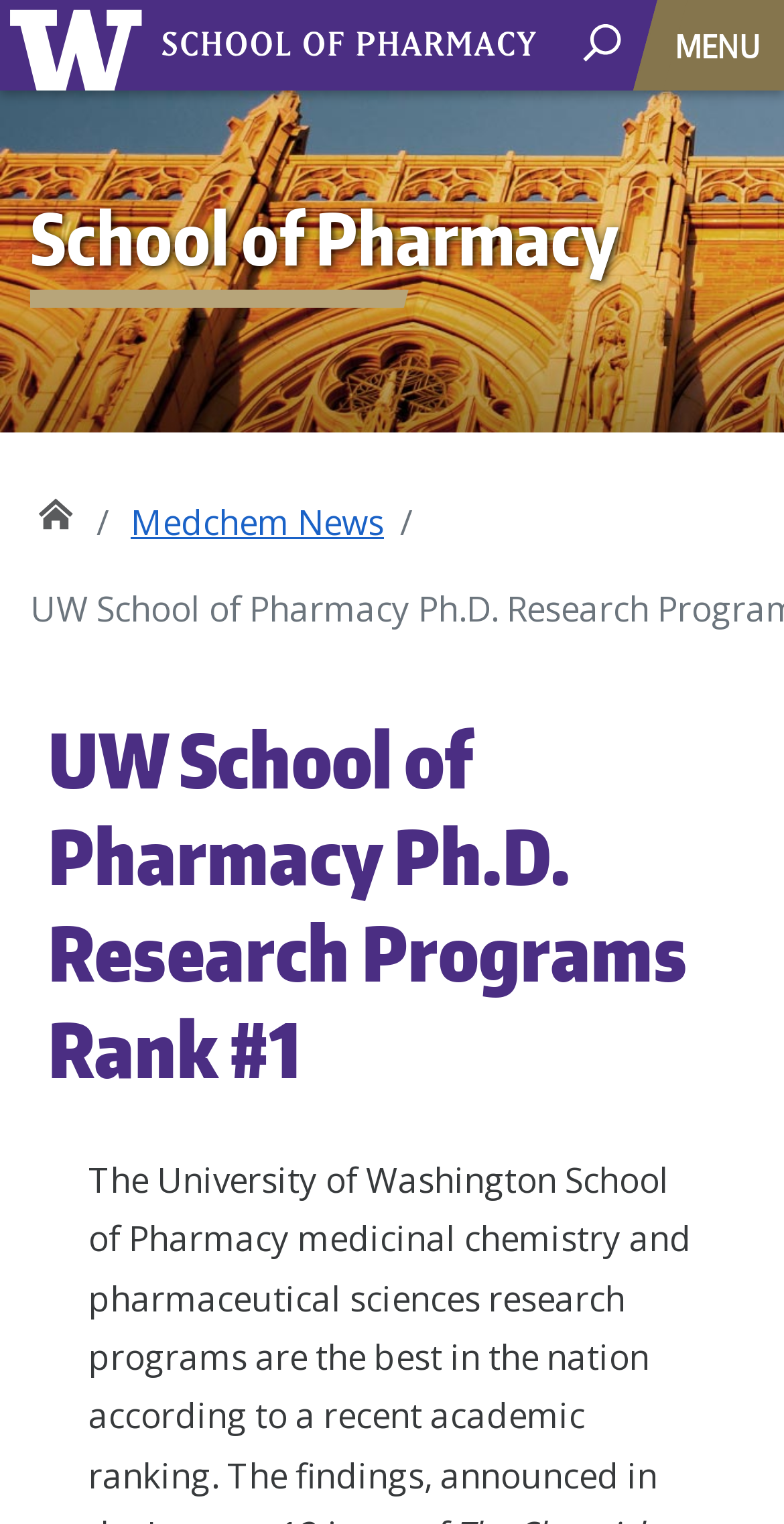Determine the bounding box coordinates of the UI element that matches the following description: "School of Pharmacy". The coordinates should be four float numbers between 0 and 1 in the format [left, top, right, bottom].

[0.038, 0.31, 0.103, 0.355]